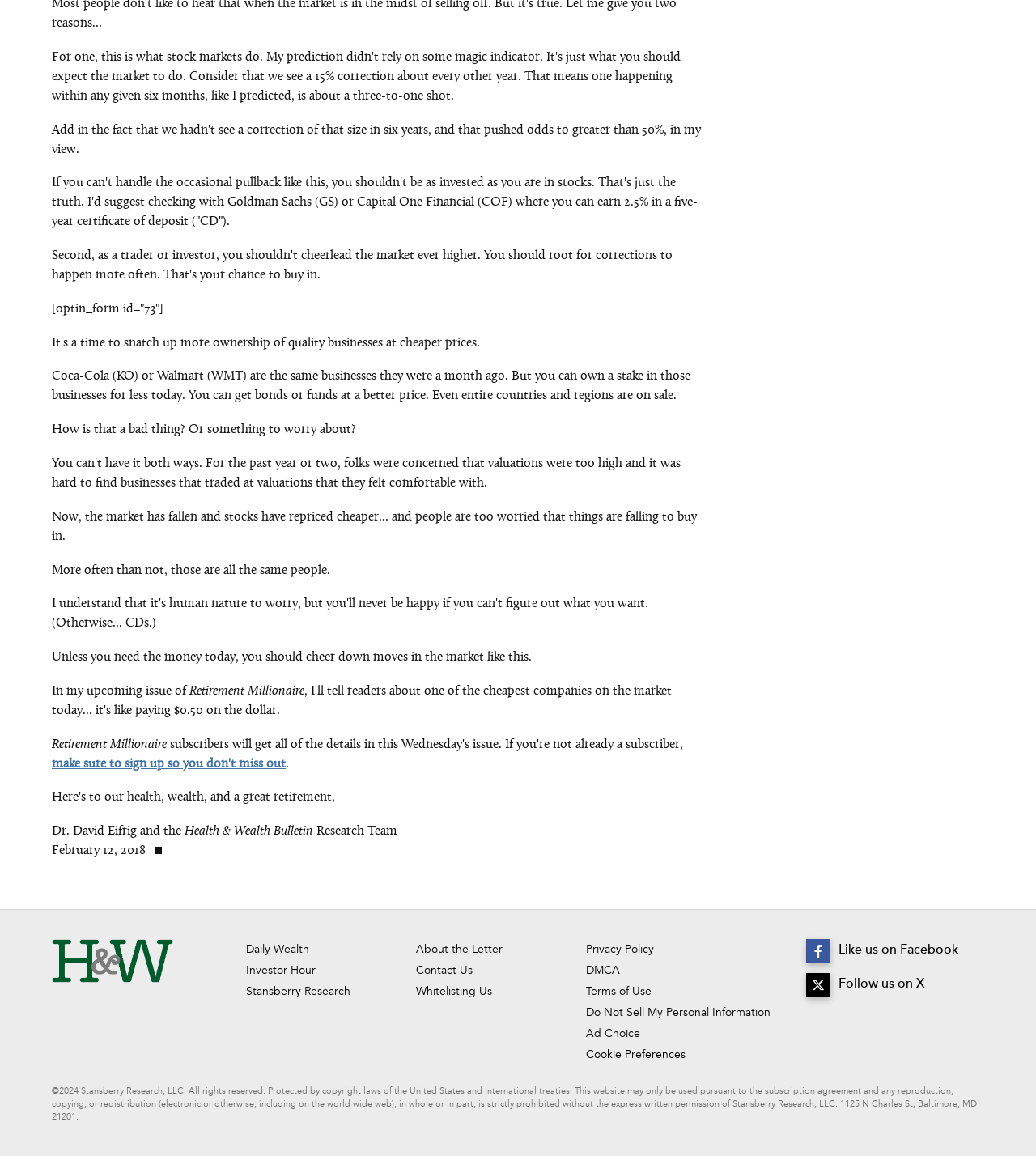Provide the bounding box coordinates of the UI element this sentence describes: "vitamins".

None